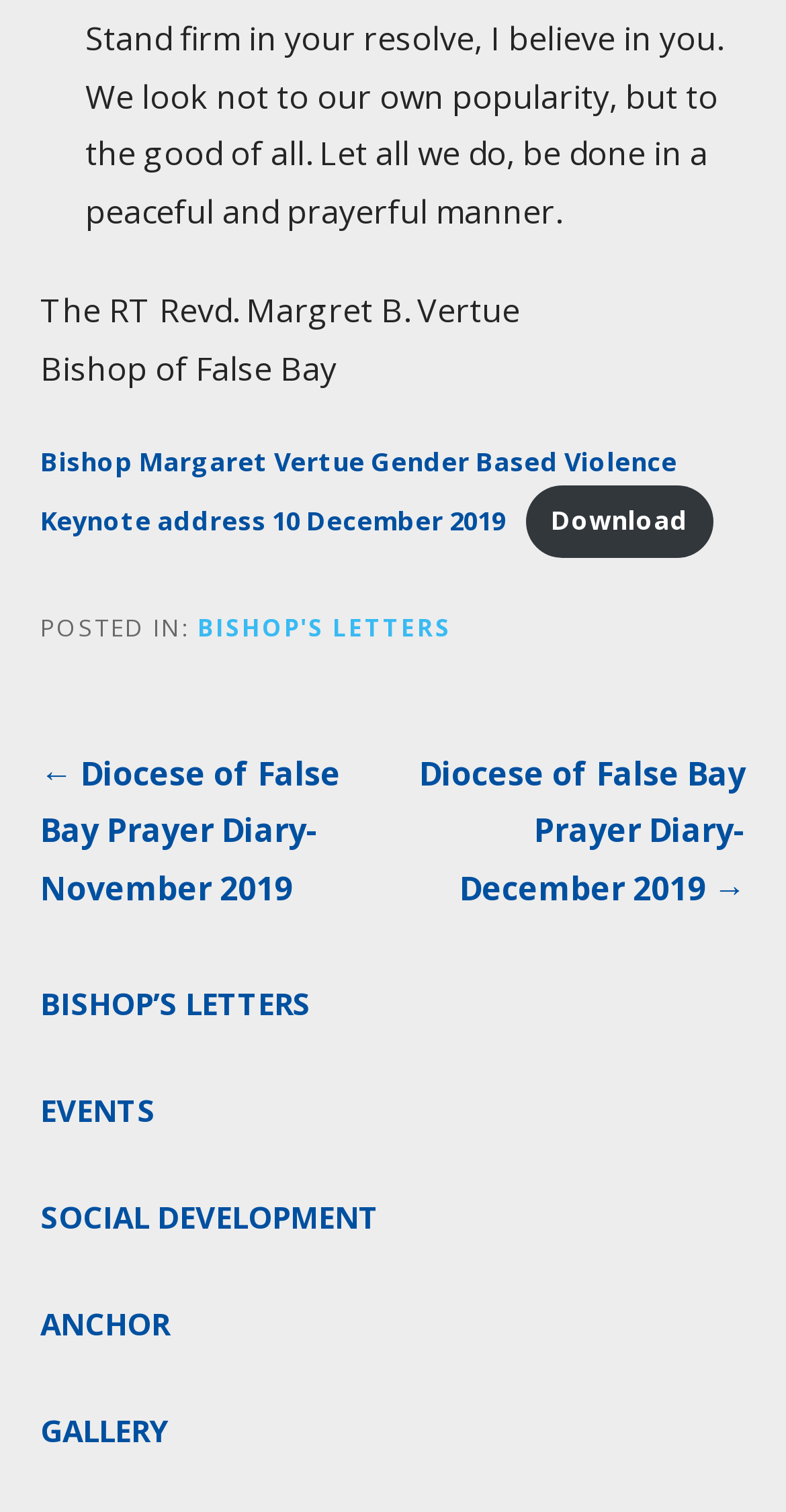Find the bounding box of the UI element described as follows: "Social Development".

[0.051, 0.77, 0.949, 0.841]